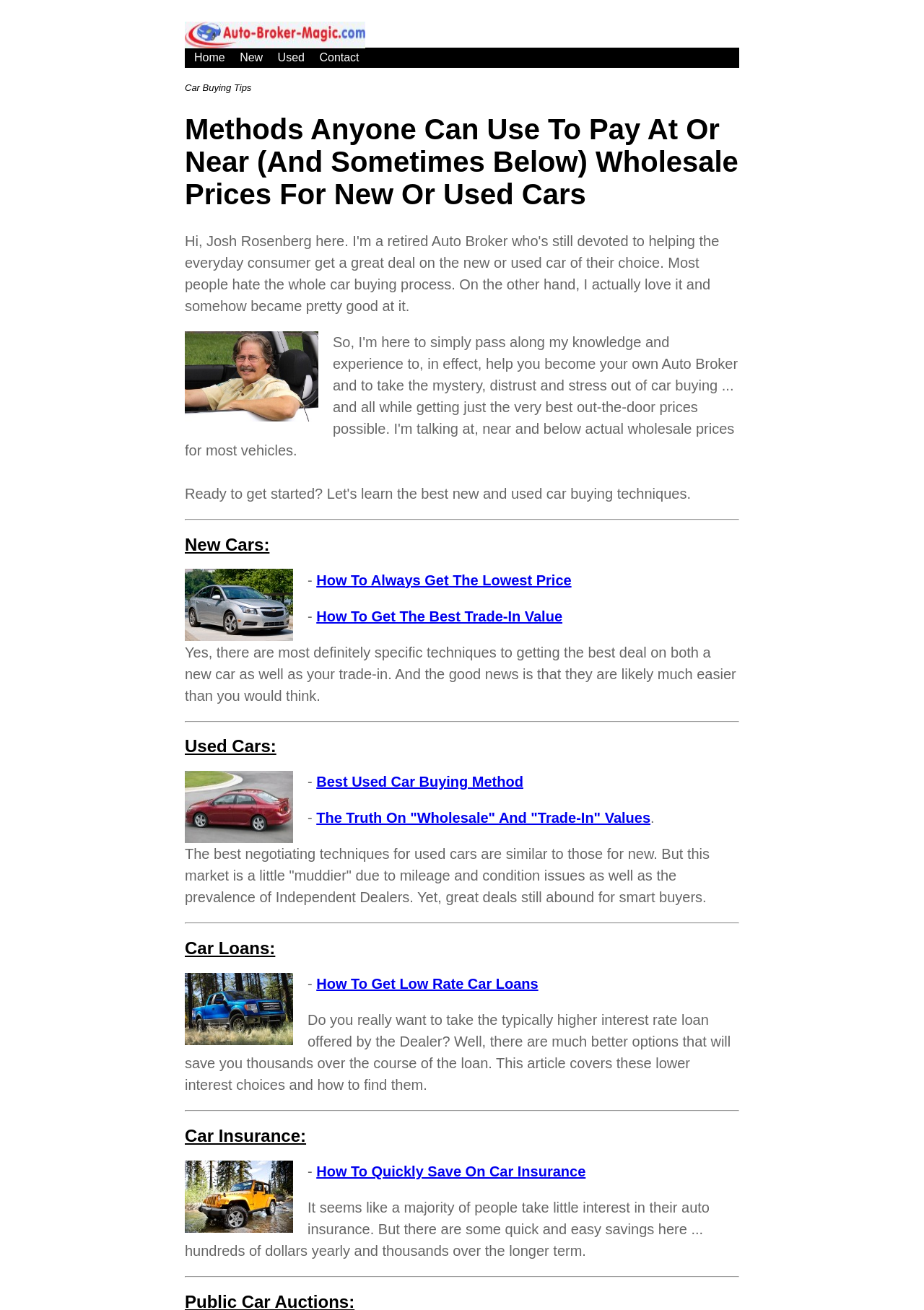What is the tone of the webpage's content?
Based on the image, give a one-word or short phrase answer.

Informative